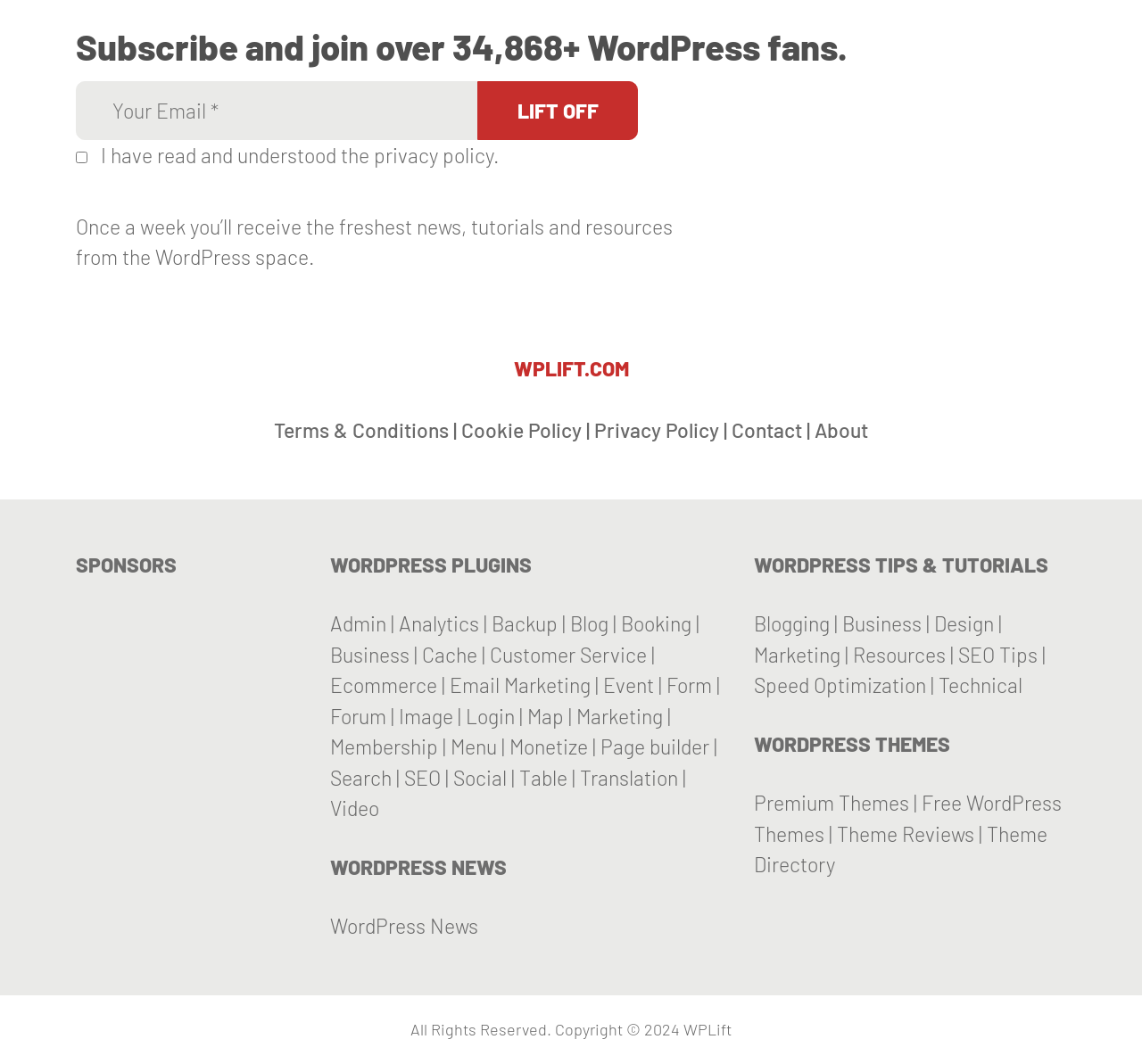How many social media links are present?
Provide an in-depth answer to the question, covering all aspects.

There are two social media links present, one for Twitter and one for Facebook, which are represented by their respective icons.